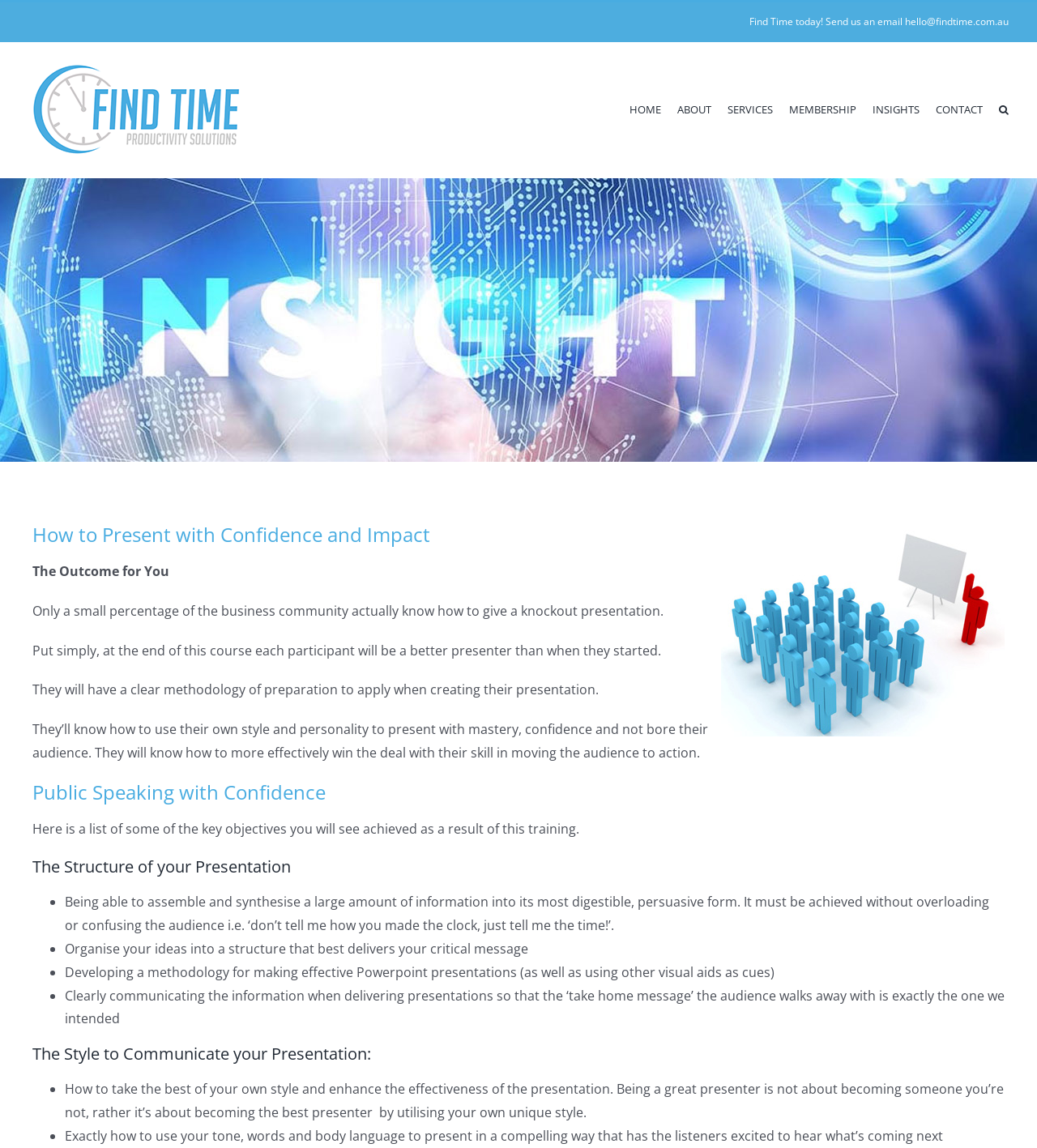From the details in the image, provide a thorough response to the question: What is the last section of the webpage about?

The last section of the webpage can be identified by its heading 'The Style to Communicate your Presentation:', which is followed by several bullet points discussing how to effectively communicate the presentation.